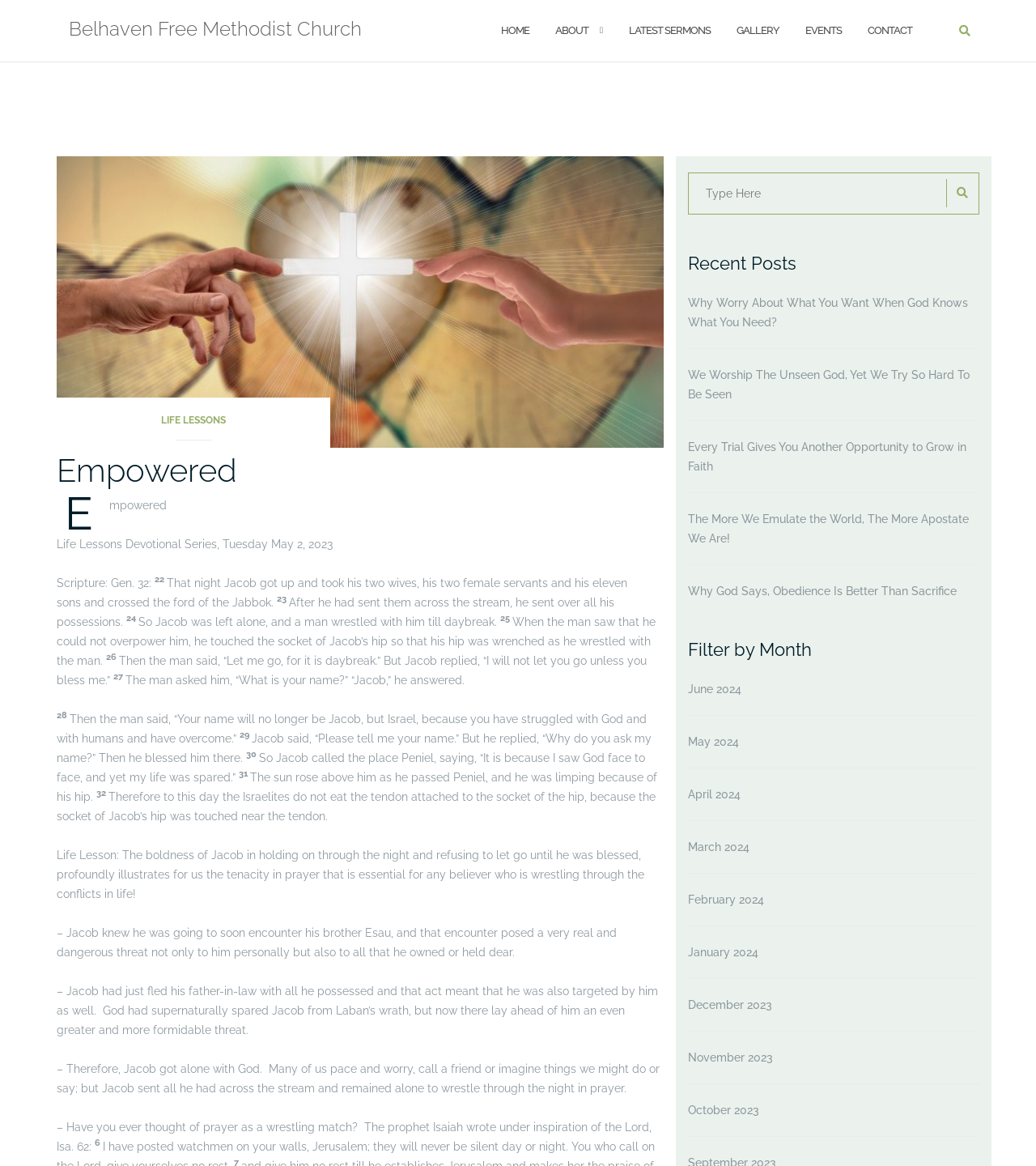From the image, can you give a detailed response to the question below:
What is the name of the church?

The name of the church can be found in the top-left corner of the webpage, where it says 'Empowered - Belhaven Free Methodist Church'. This is likely the title of the webpage and the name of the church.